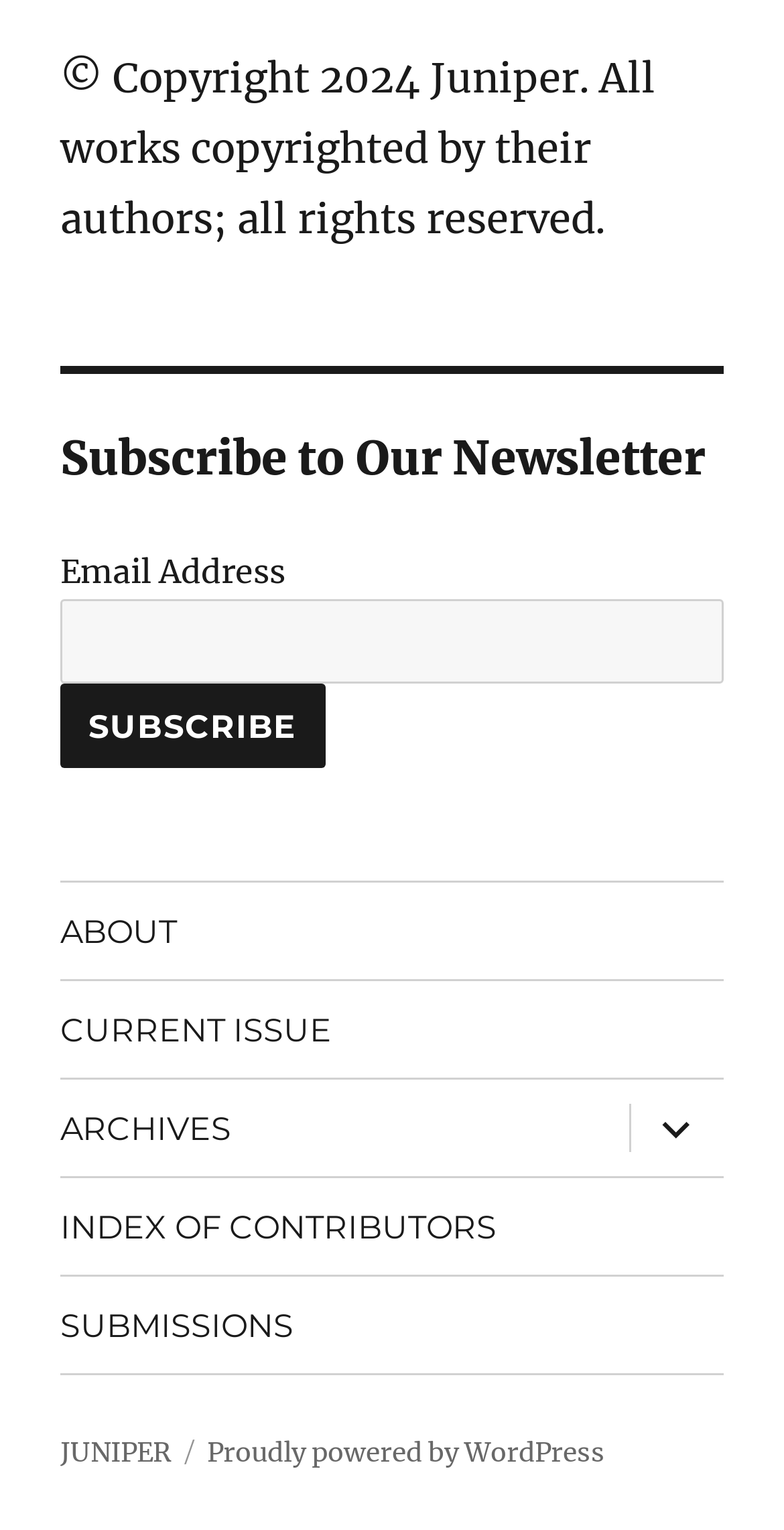Pinpoint the bounding box coordinates of the clickable element to carry out the following instruction: "Enter email address."

[0.077, 0.392, 0.923, 0.447]